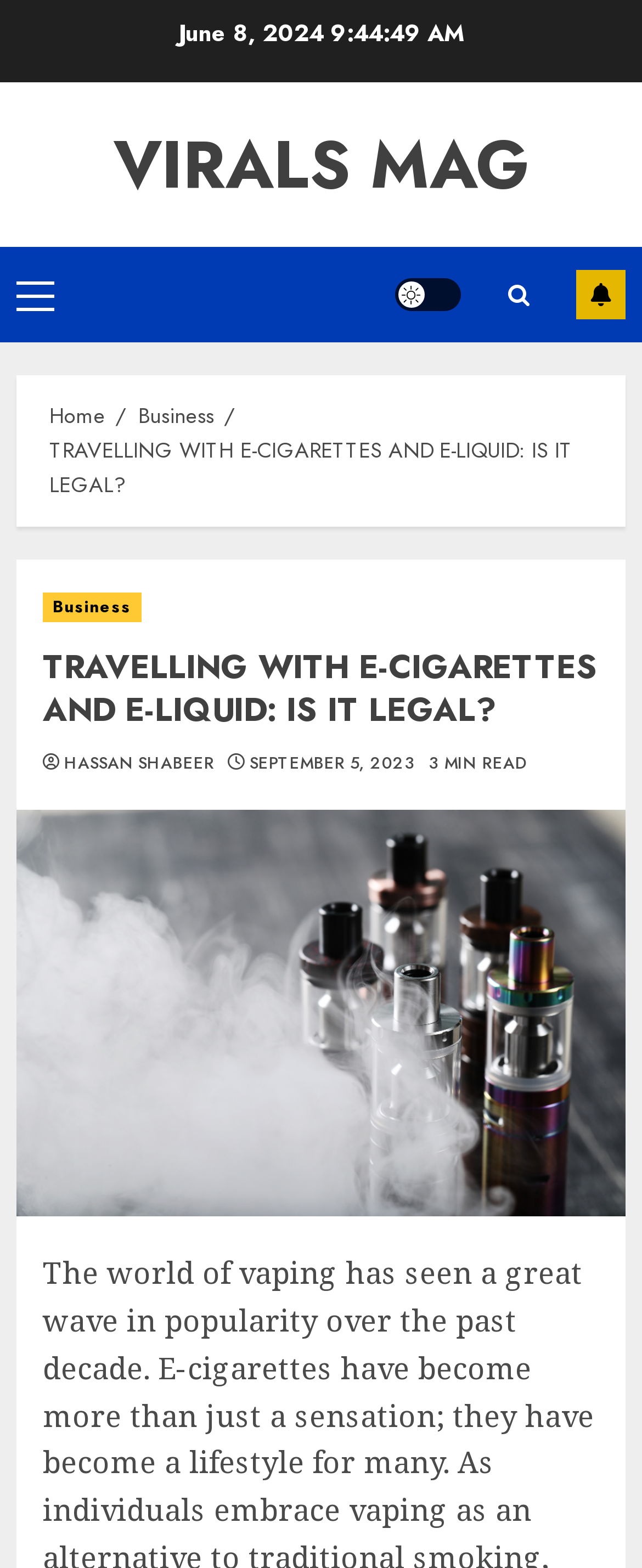Answer in one word or a short phrase: 
What is the category of the article?

Business